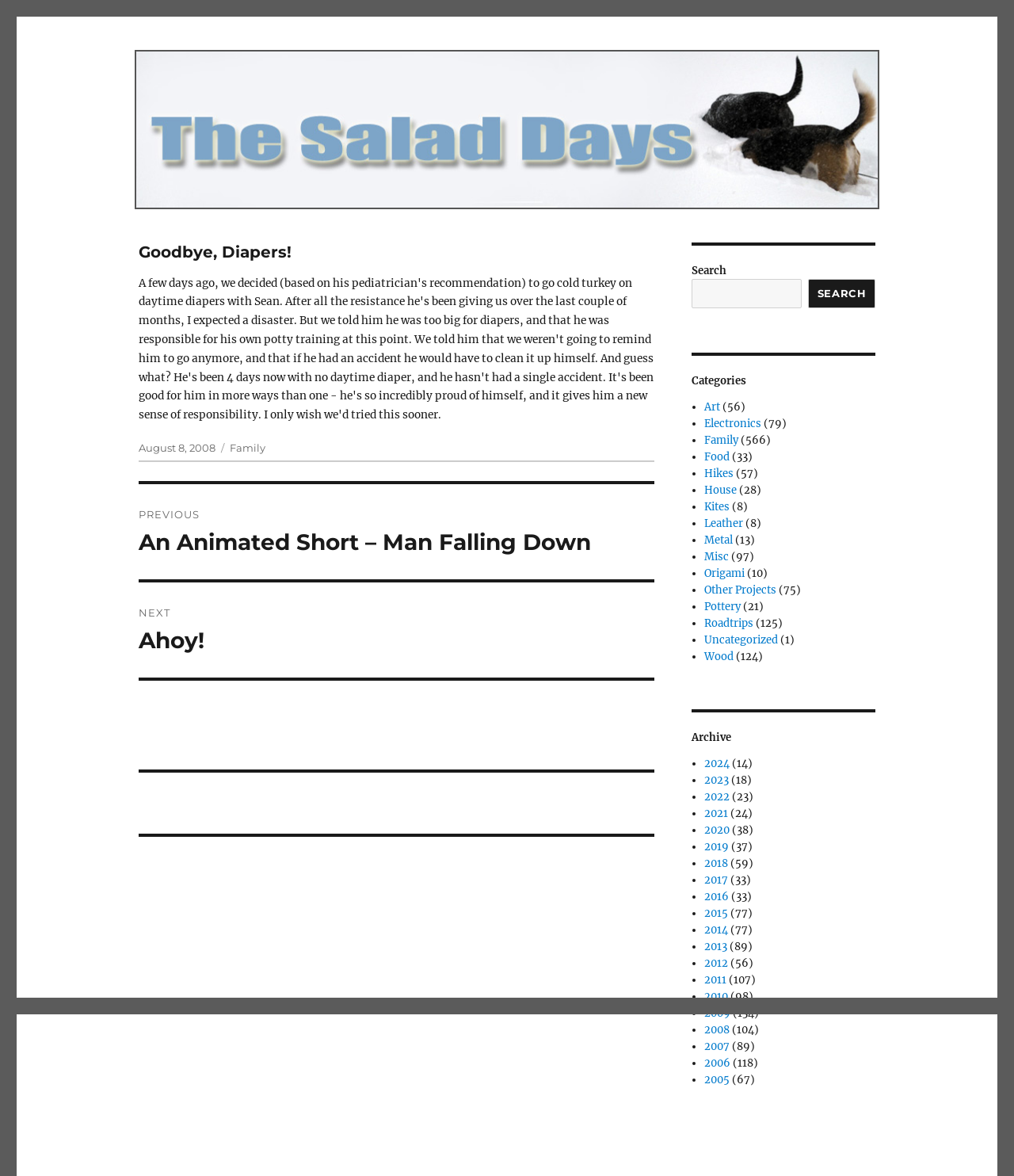Please identify the bounding box coordinates of the area that needs to be clicked to fulfill the following instruction: "Search for something."

[0.682, 0.237, 0.79, 0.262]